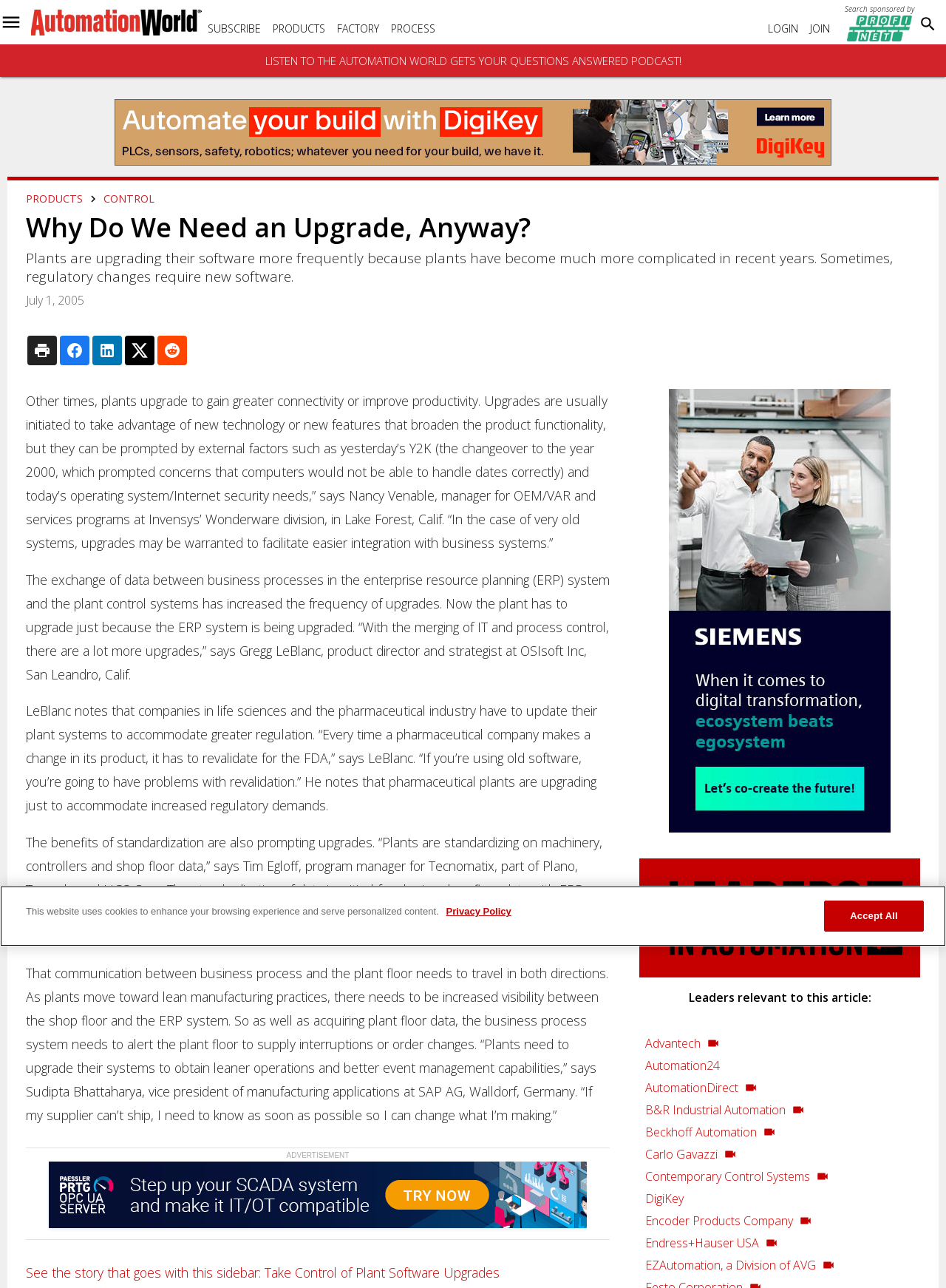Identify the bounding box coordinates of the clickable region necessary to fulfill the following instruction: "Click on the 'PRODUCTS' link". The bounding box coordinates should be four float numbers between 0 and 1, i.e., [left, top, right, bottom].

[0.027, 0.149, 0.088, 0.16]